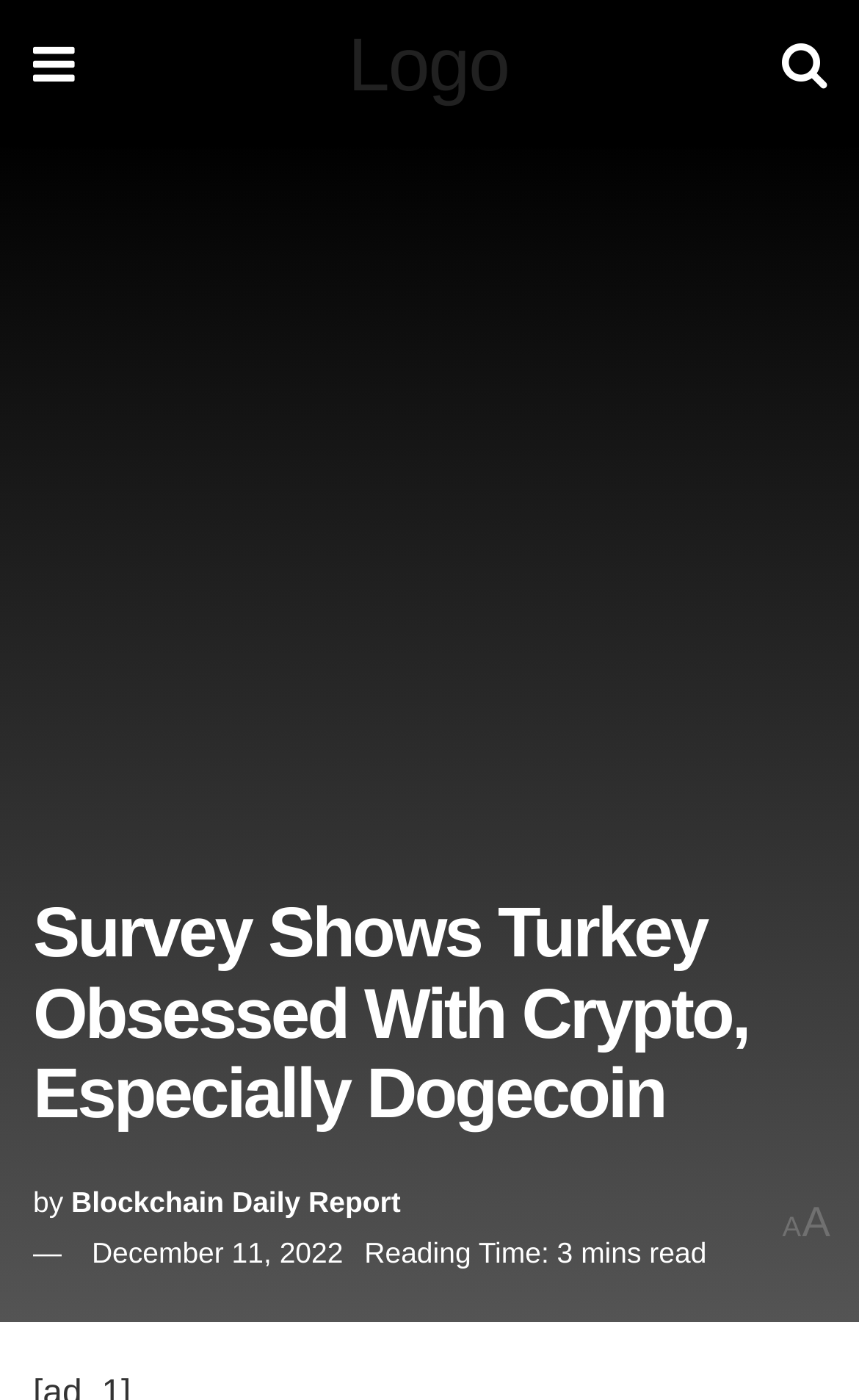Create a detailed narrative describing the layout and content of the webpage.

The webpage appears to be a news article or blog post. At the top left, there is a small icon represented by a Unicode character '\uf0c9'. Next to it, there is a logo link with the text "Logo". On the top right, there is another small icon represented by a Unicode character '\uf002'.

Below these icons, there is a heading that reads "Survey Shows Turkey Obsessed With Crypto, Especially Dogecoin". This heading spans across the entire width of the page.

Under the heading, there is a byline that reads "by" followed by a link to "Blockchain Daily Report". The date "December 11, 2022" is also present in this section. Additionally, there is a note that indicates the reading time of the article, which is 3 minutes.

At the bottom right of the page, there is a small text "A" which might be an indicator for a rating system or a navigation element.